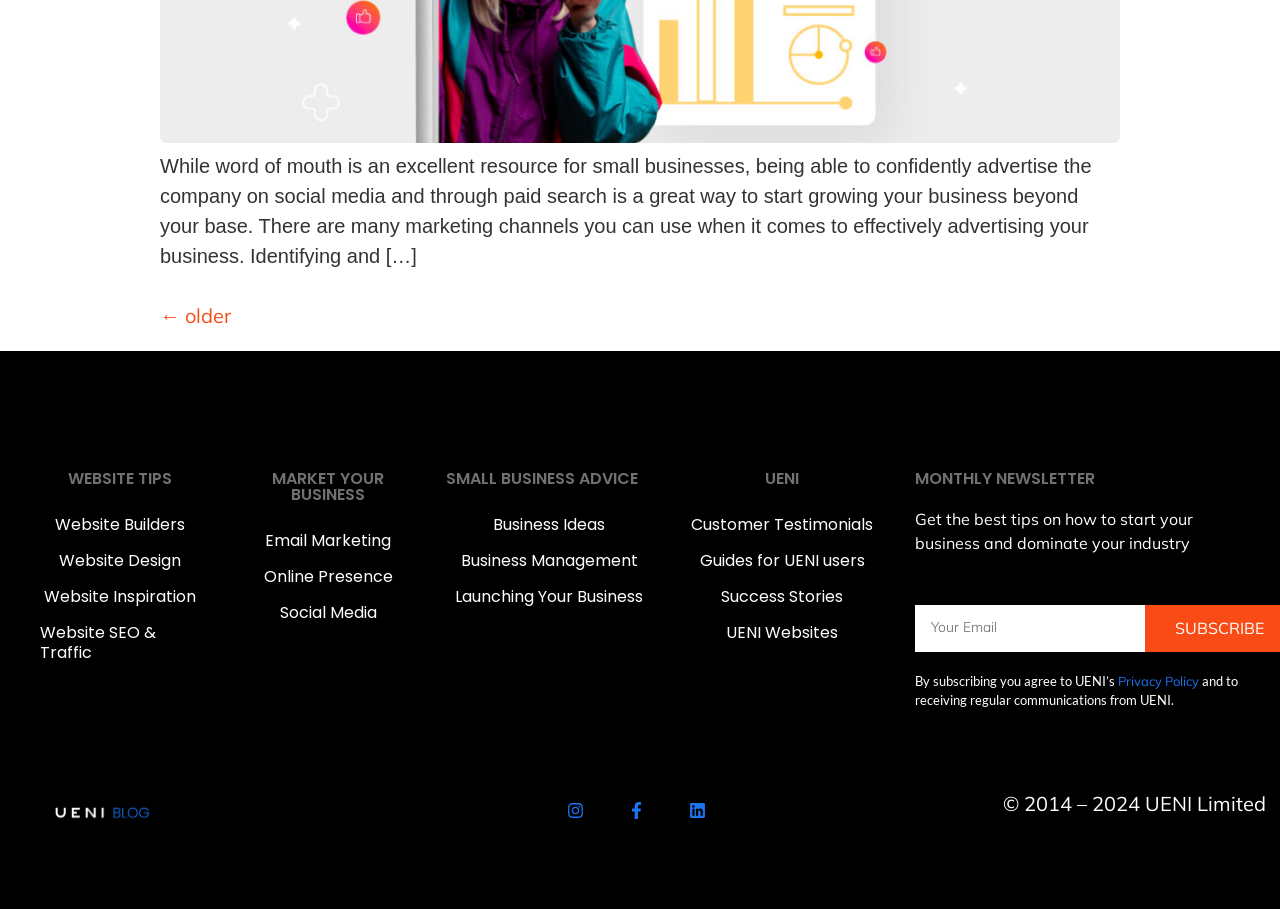What is the main topic of the webpage?
Look at the image and provide a short answer using one word or a phrase.

Business and marketing